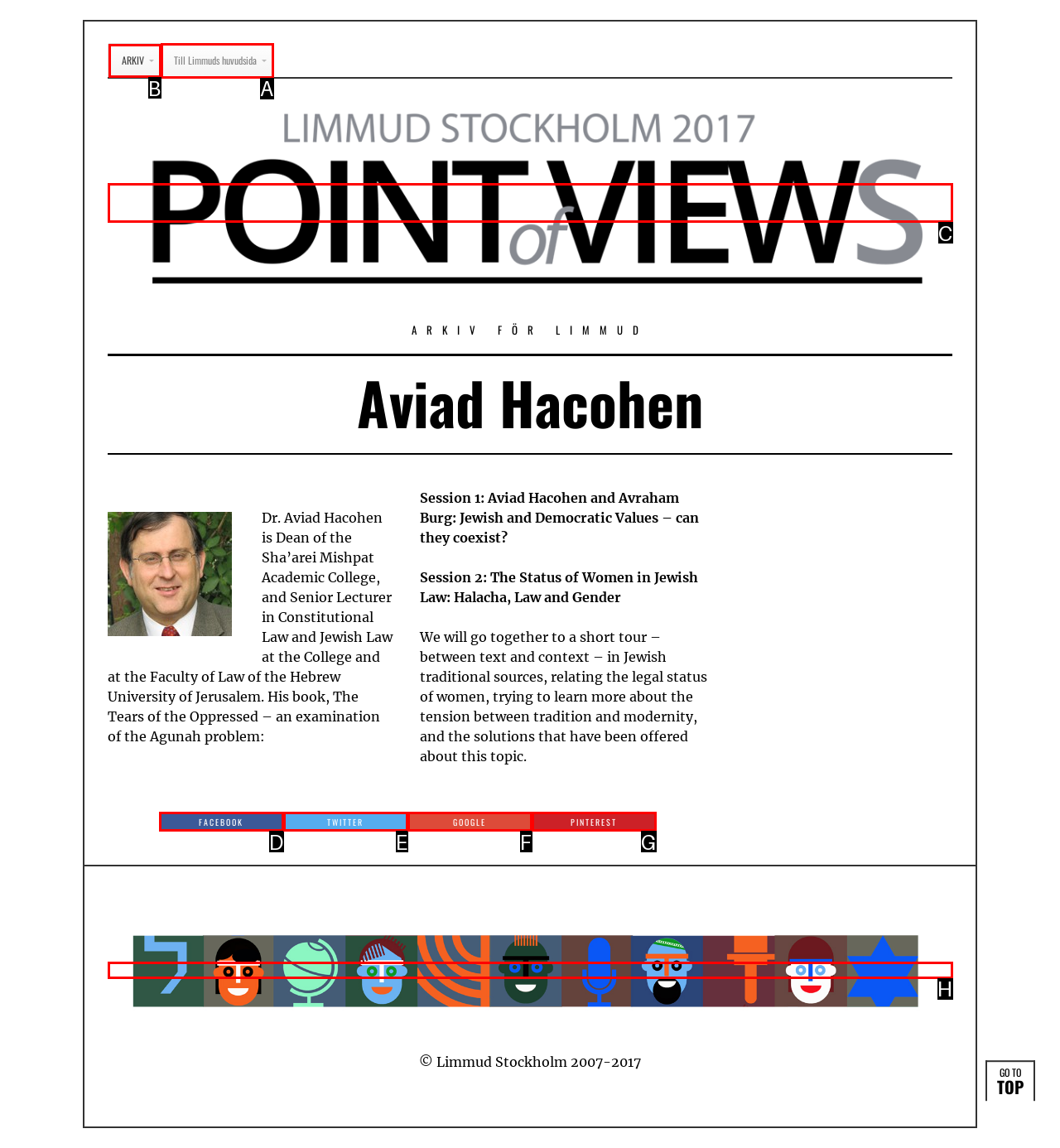Tell me the letter of the UI element I should click to accomplish the task: Visit the Limmud homepage based on the choices provided in the screenshot.

A